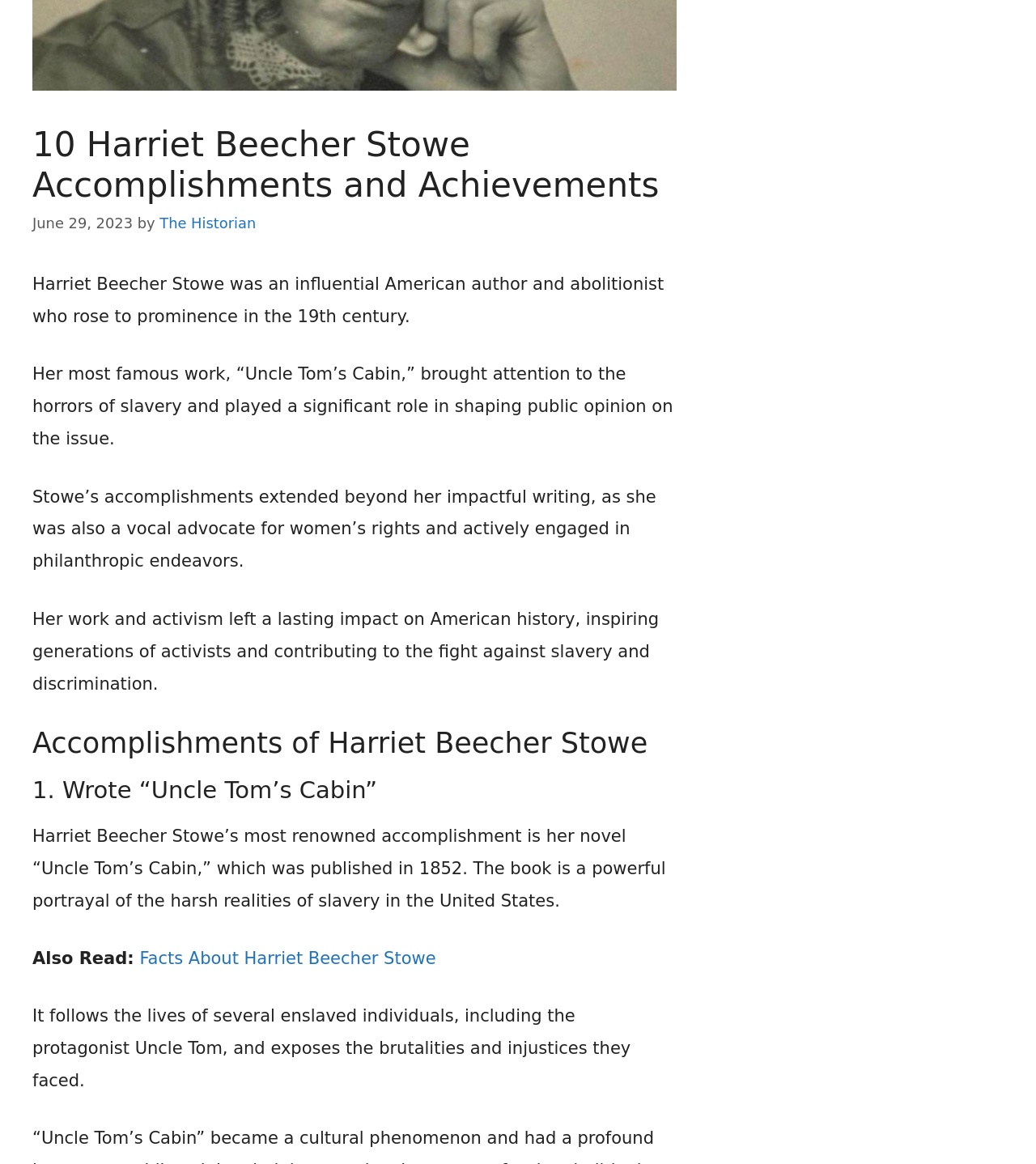Please find the bounding box coordinates (top-left x, top-left y, bottom-right x, bottom-right y) in the screenshot for the UI element described as follows: Facts About Harriet Beecher Stowe

[0.135, 0.815, 0.421, 0.832]